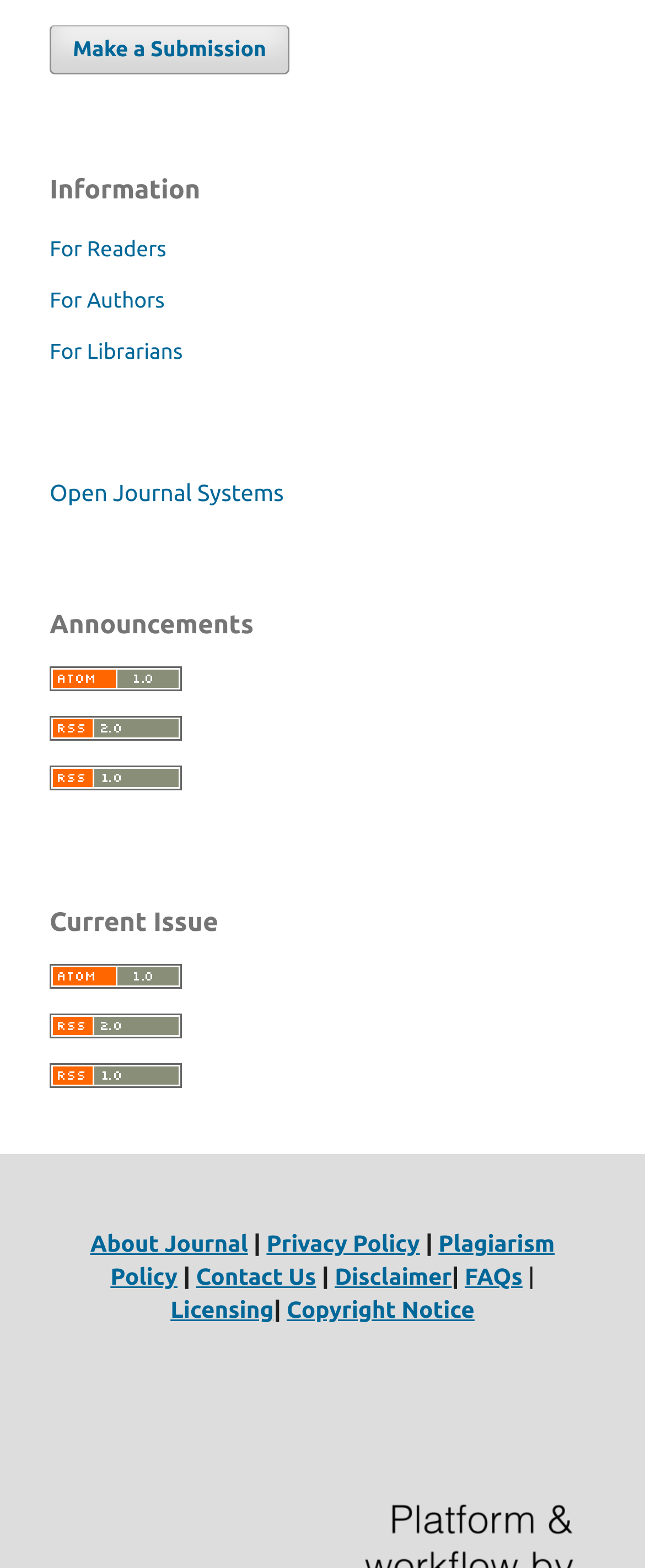Identify the bounding box coordinates of the section to be clicked to complete the task described by the following instruction: "View current issue". The coordinates should be four float numbers between 0 and 1, formatted as [left, top, right, bottom].

[0.077, 0.578, 0.923, 0.599]